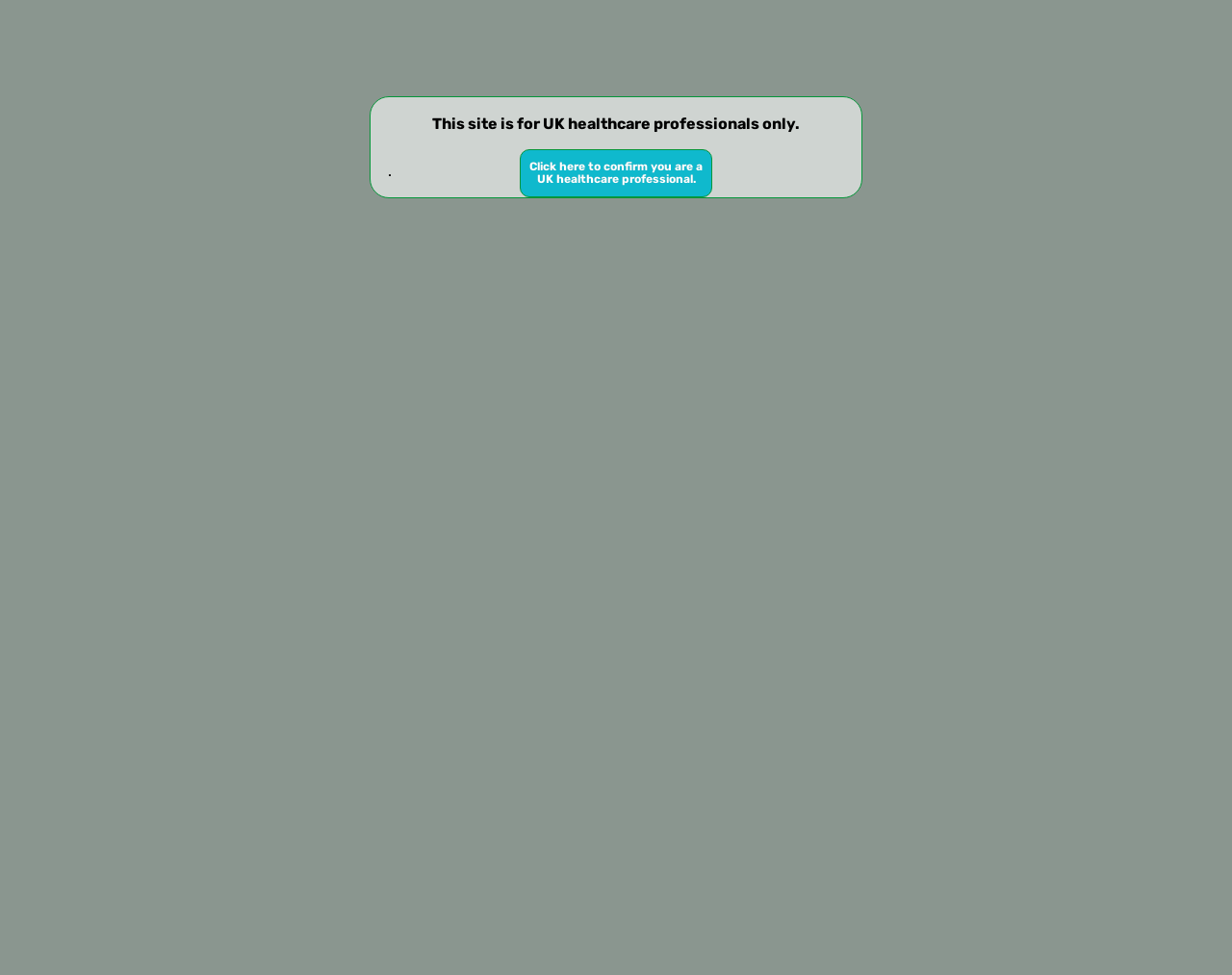Please locate the clickable area by providing the bounding box coordinates to follow this instruction: "Go to Pharmacy in Practice Scotland's National Pharmacy Conference".

[0.049, 0.018, 0.143, 0.047]